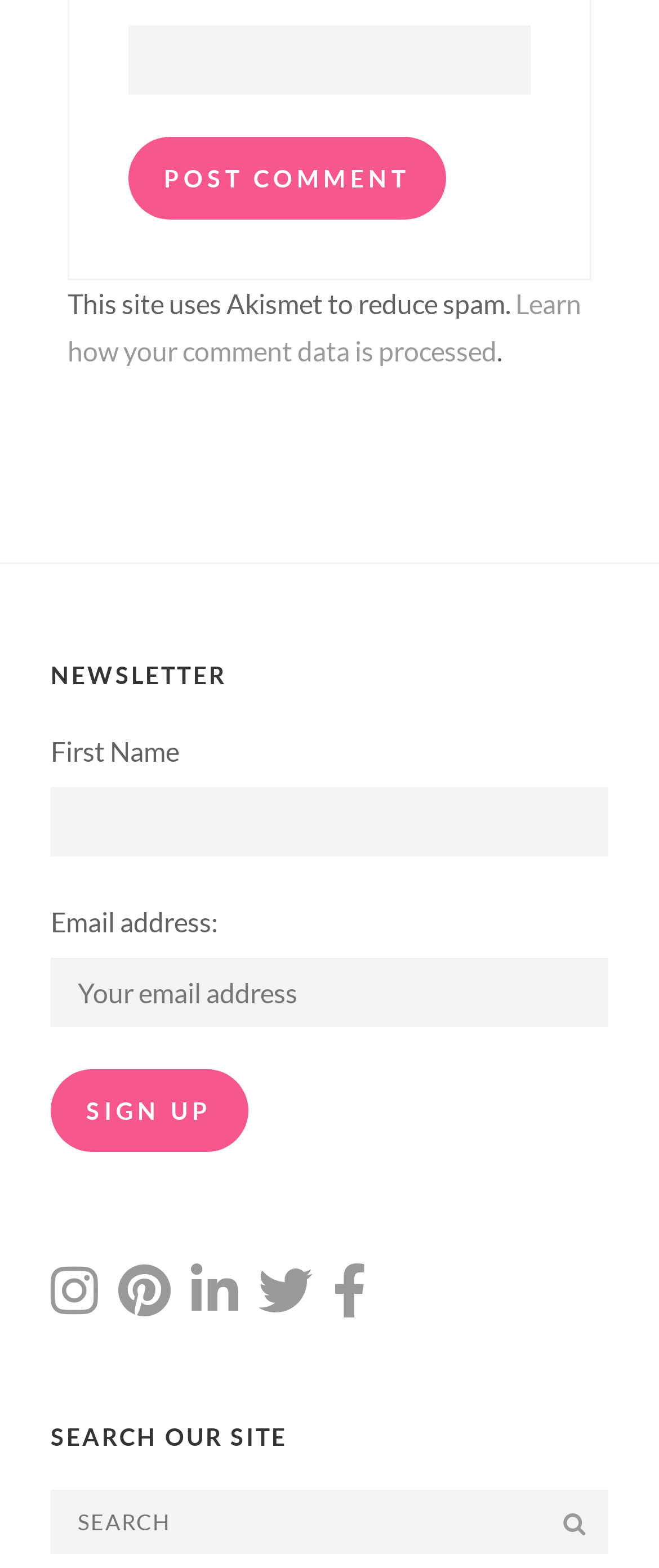Bounding box coordinates are given in the format (top-left x, top-left y, bottom-right x, bottom-right y). All values should be floating point numbers between 0 and 1. Provide the bounding box coordinate for the UI element described as: parent_node: First Name name="FNAME"

[0.077, 0.502, 0.923, 0.546]